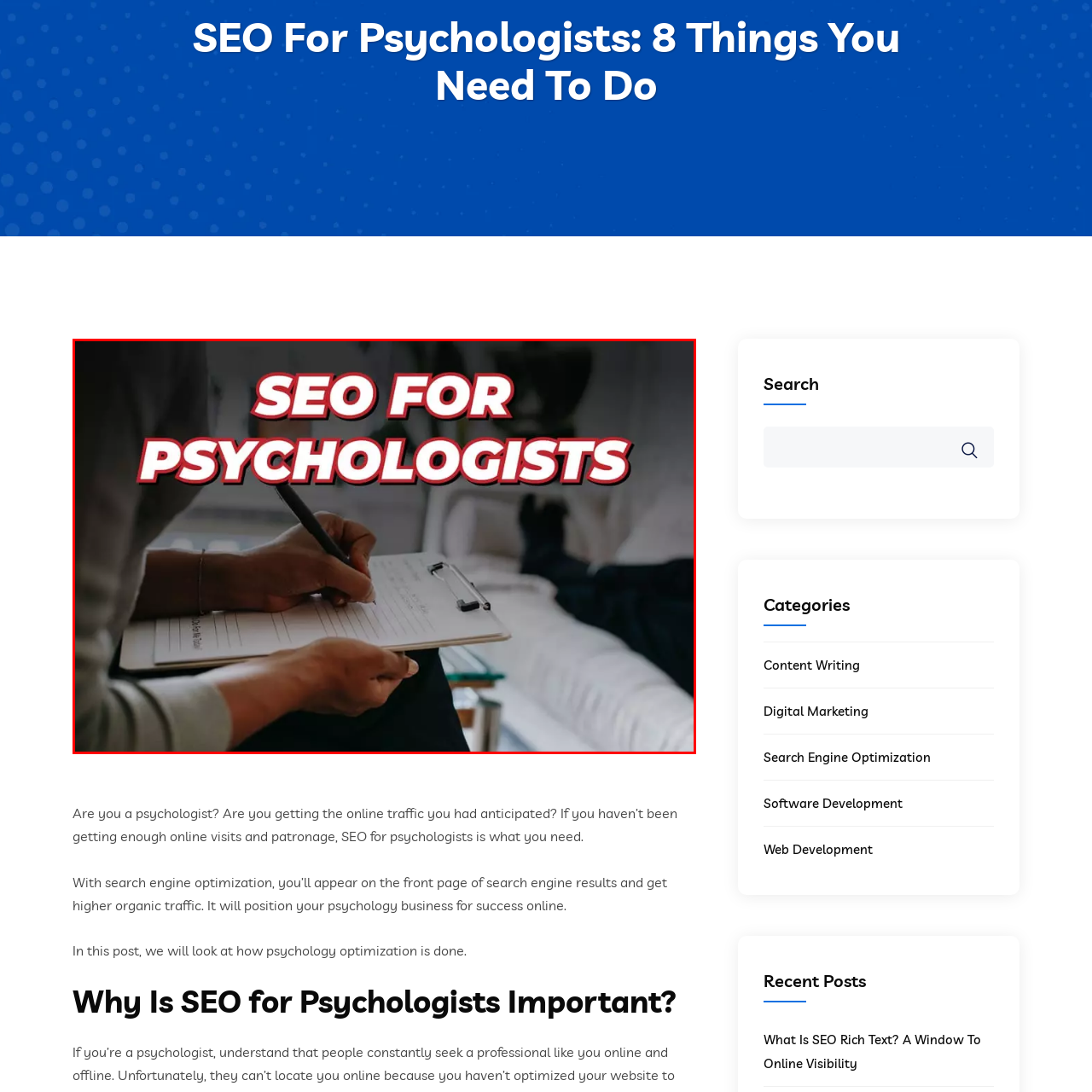What kind of workspace is depicted in the image?
Observe the image part marked by the red bounding box and give a detailed answer to the question.

The image portrays a workspace that is relaxed and focused, which suggests a blend of creativity and strategy essential for enhancing online visibility, as mentioned in the caption. This type of workspace is conducive to productivity and effective work.